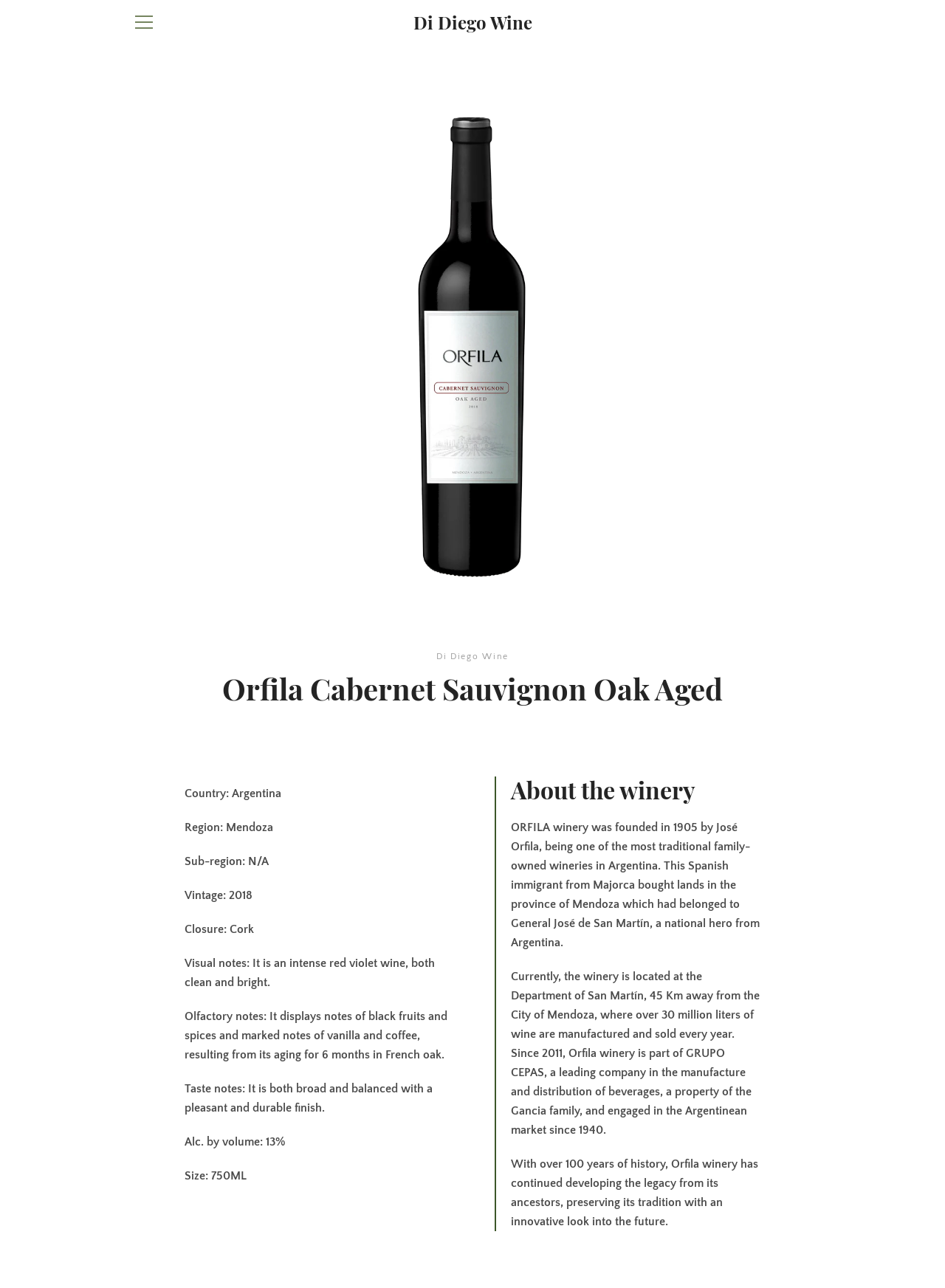Please specify the bounding box coordinates of the clickable section necessary to execute the following command: "view 'Hardscape Design Service'".

None